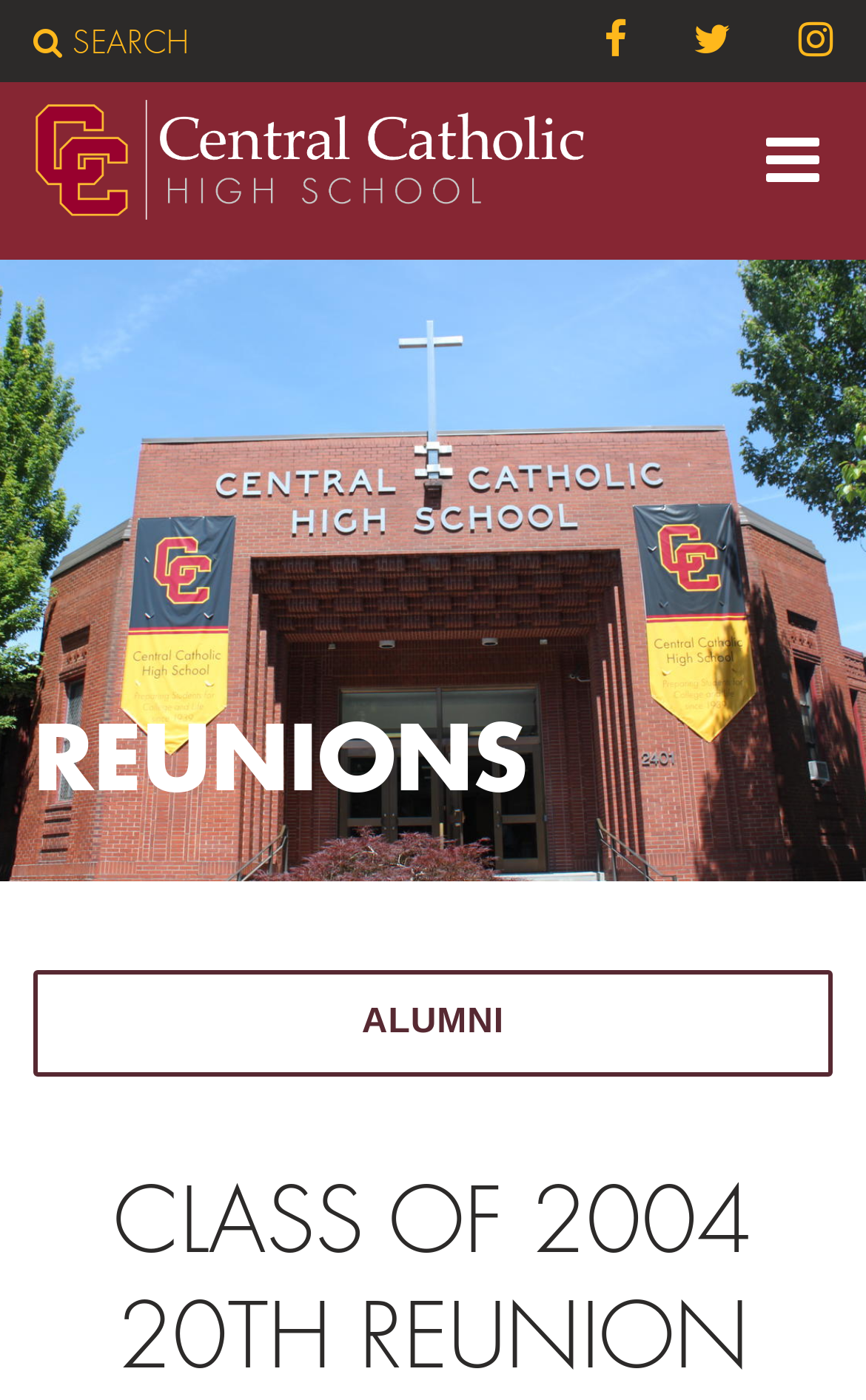Please give a short response to the question using one word or a phrase:
What is the class of the 20th reunion?

2004